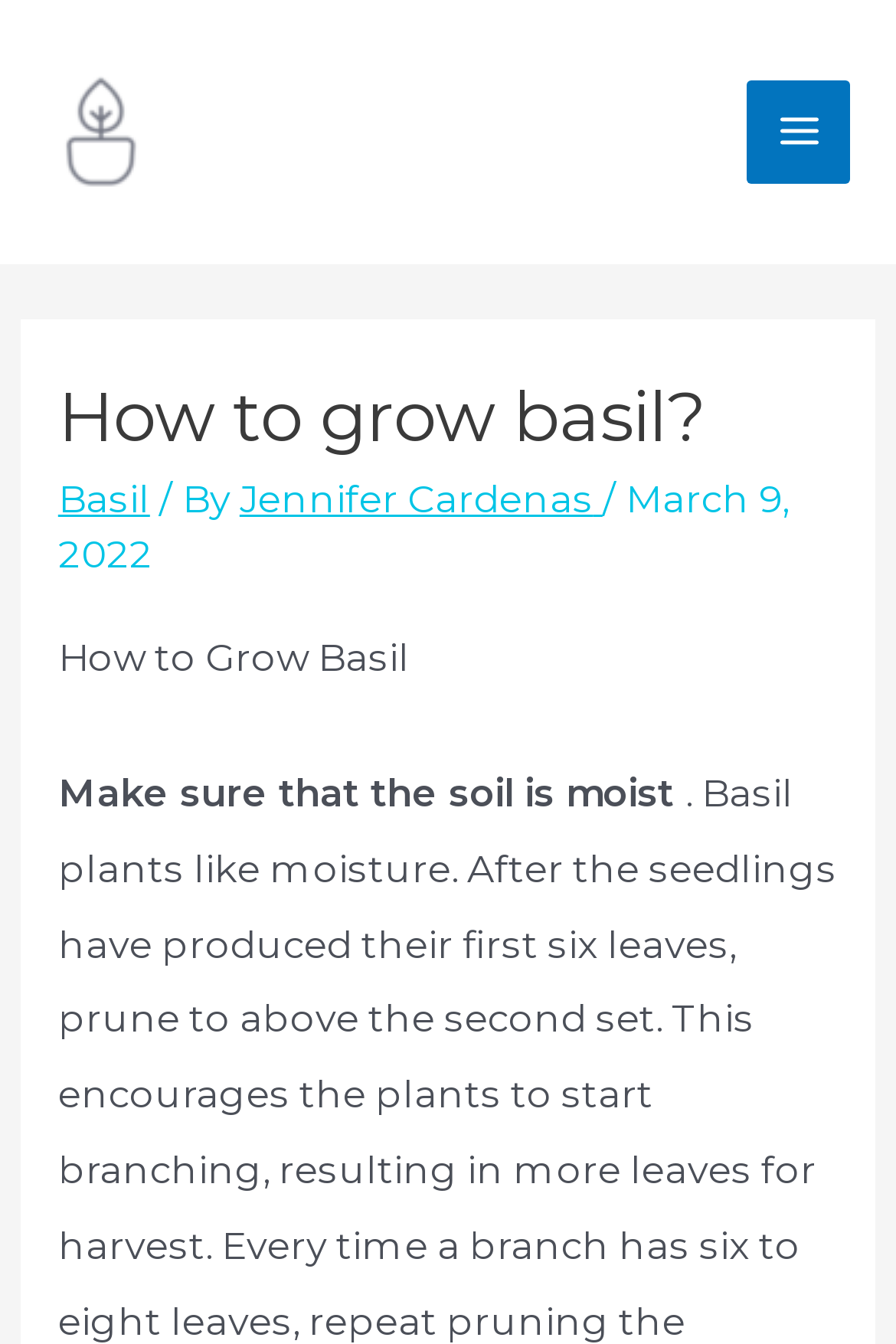Who wrote the article?
Give a single word or phrase as your answer by examining the image.

Jennifer Cardenas